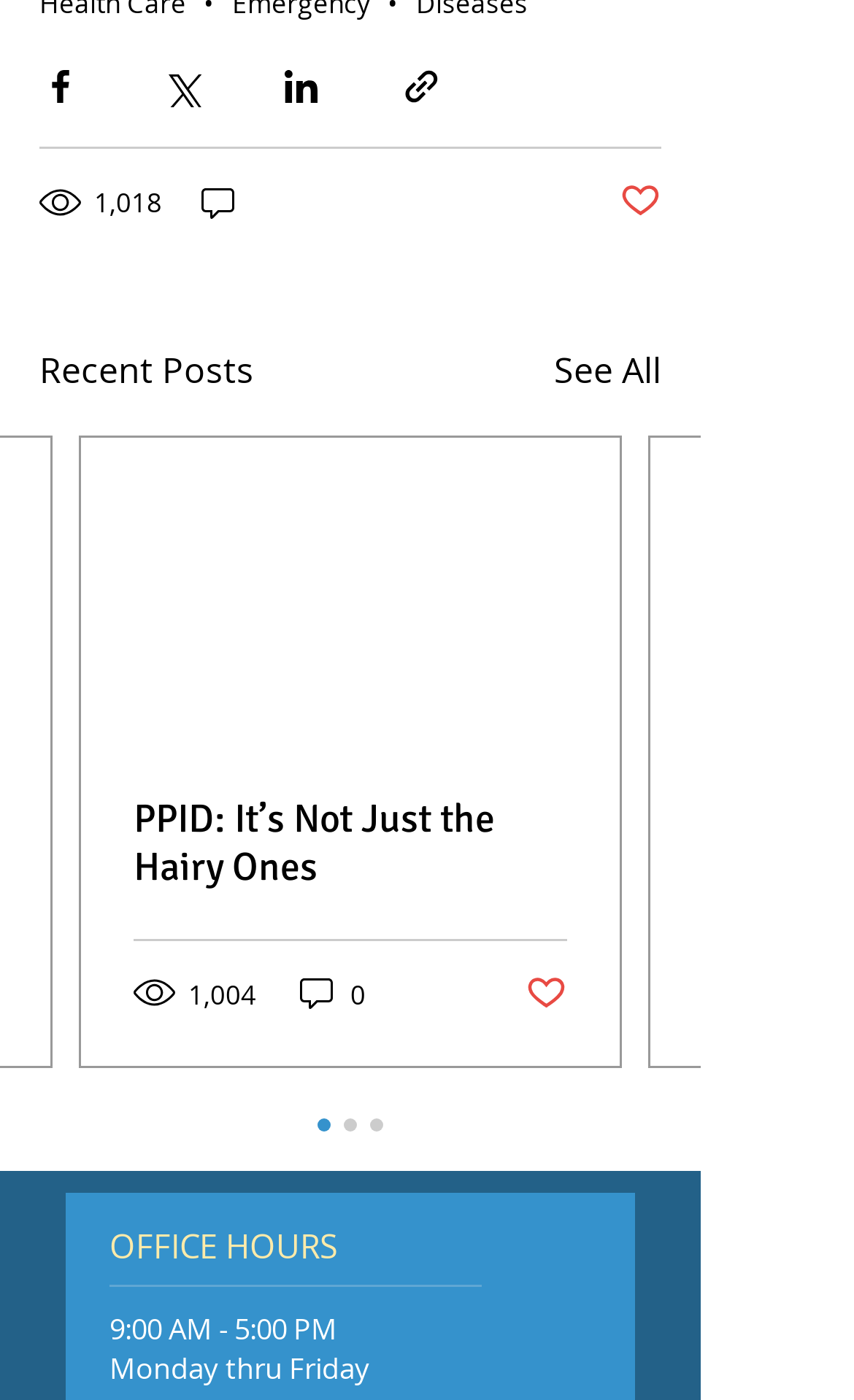How many comments does the first post have?
From the screenshot, supply a one-word or short-phrase answer.

0